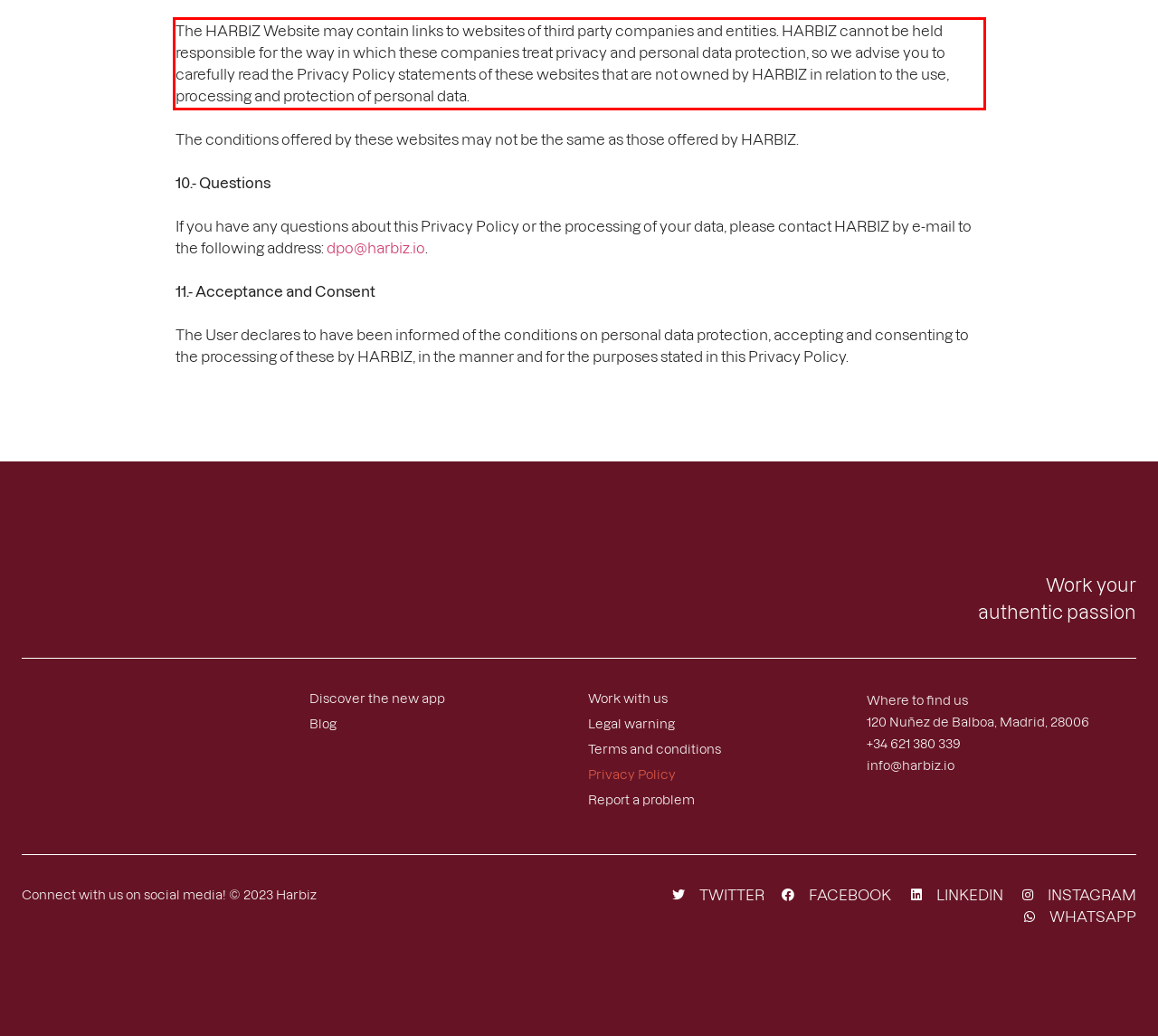Please look at the webpage screenshot and extract the text enclosed by the red bounding box.

The HARBIZ Website may contain links to websites of third party companies and entities. HARBIZ cannot be held responsible for the way in which these companies treat privacy and personal data protection, so we advise you to carefully read the Privacy Policy statements of these websites that are not owned by HARBIZ in relation to the use, processing and protection of personal data.